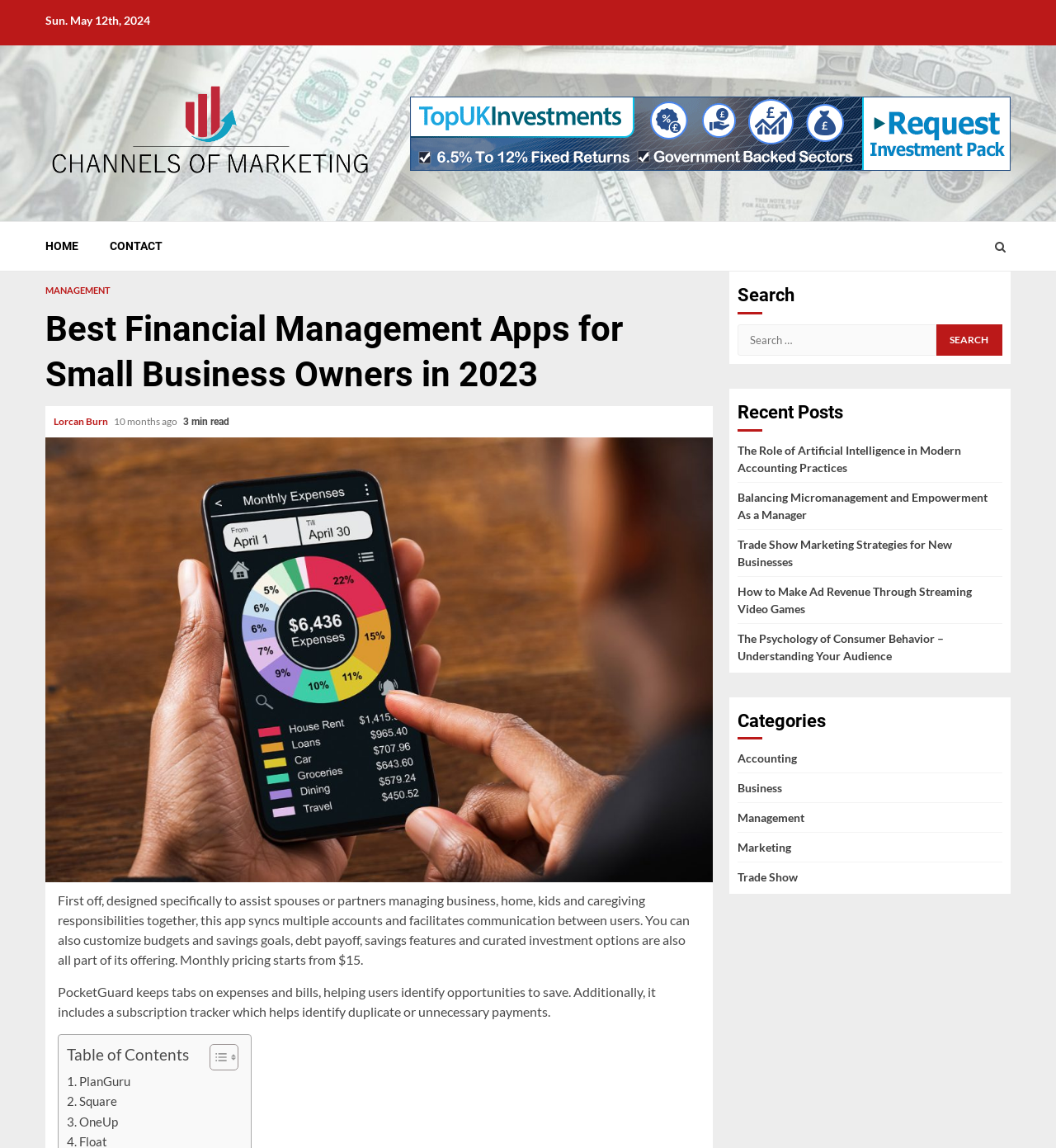Specify the bounding box coordinates of the element's area that should be clicked to execute the given instruction: "Visit the 'MANAGEMENT' page". The coordinates should be four float numbers between 0 and 1, i.e., [left, top, right, bottom].

[0.043, 0.249, 0.105, 0.257]